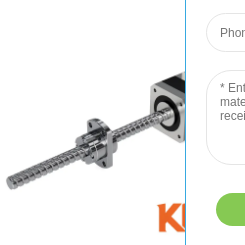What is the purpose of the ball screw mechanism?
Answer the question with detailed information derived from the image.

The ball screw mechanism is essential for applications requiring efficient linear motion and accurate positioning, as stated in the caption, which implies that its purpose is to facilitate efficient linear motion.